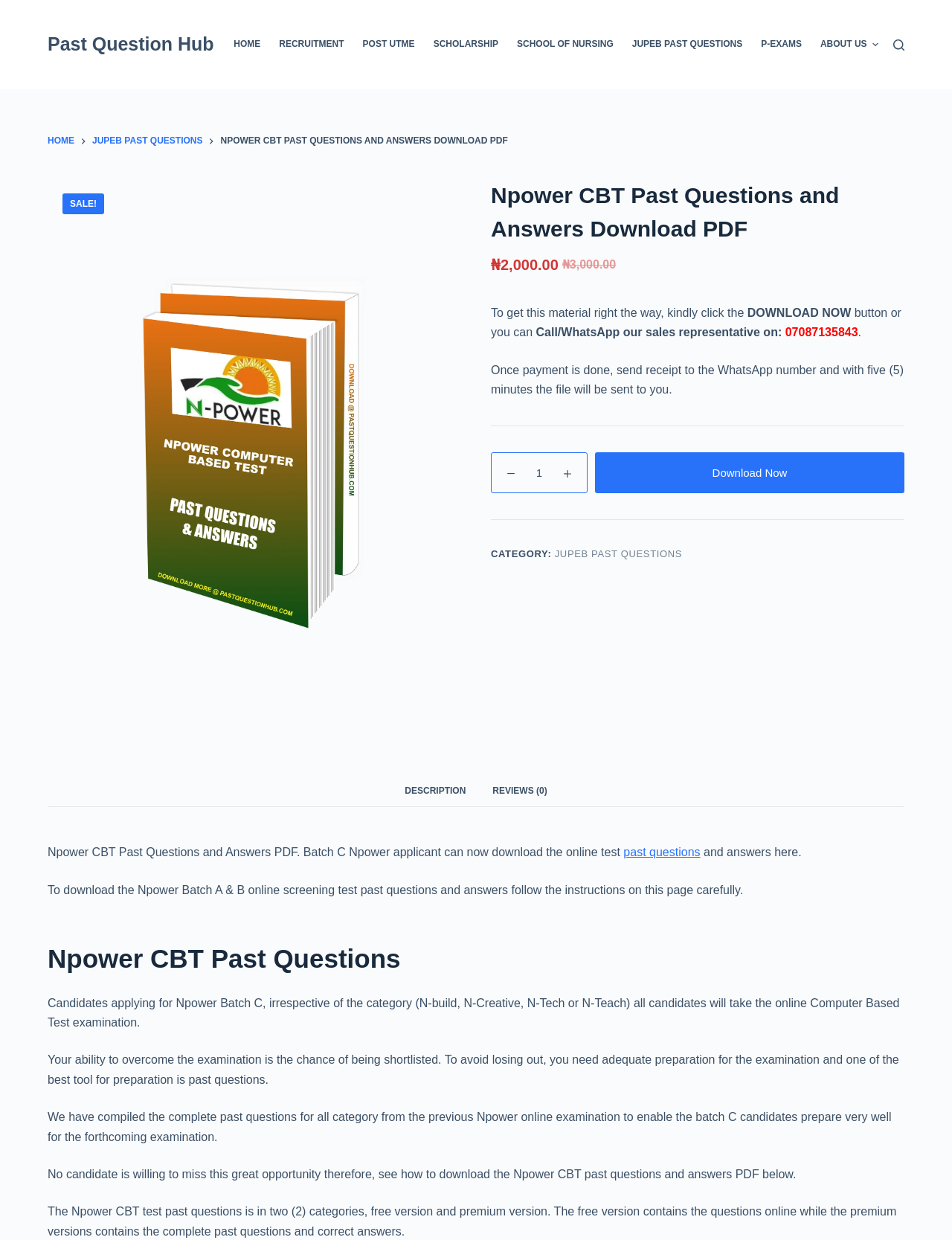Please respond to the question using a single word or phrase:
How can I get the Npower CBT Past Questions and Answers?

Click the DOWNLOAD NOW button